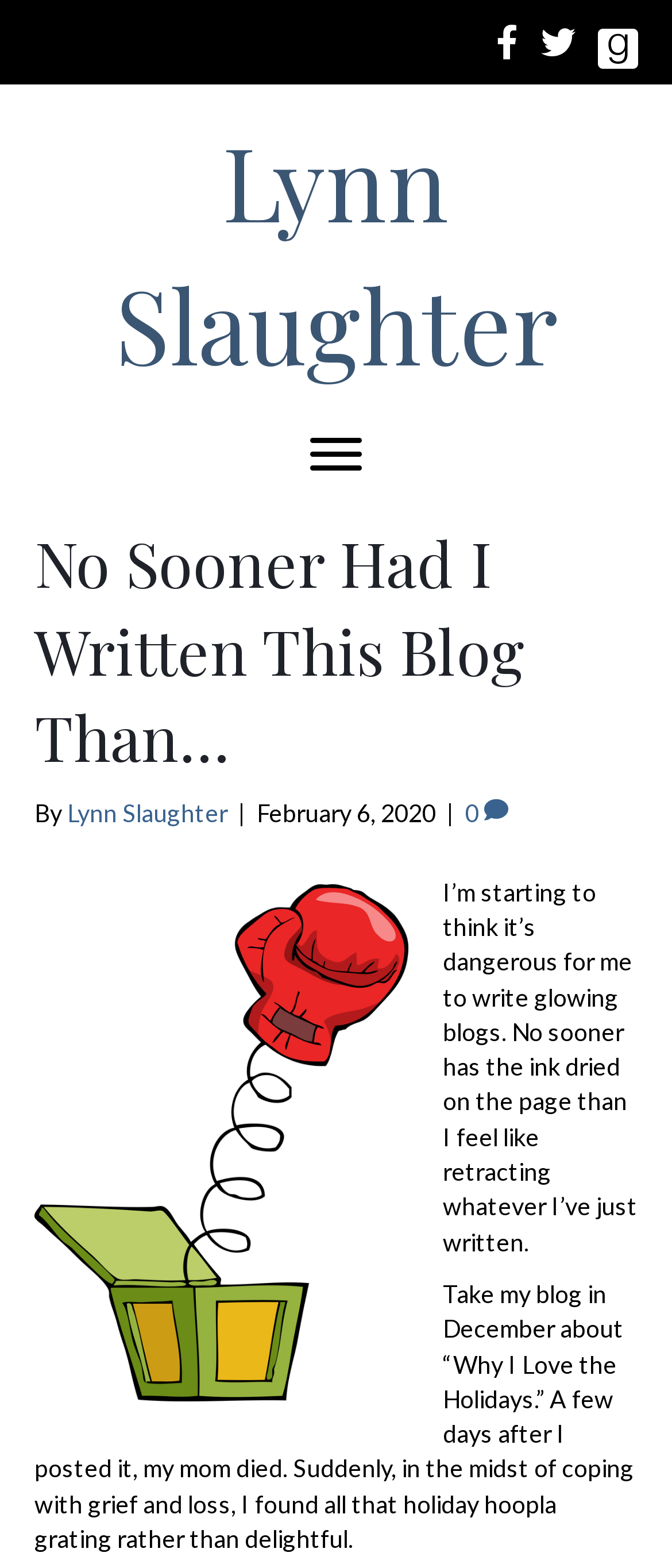What is the date of the blog post?
Look at the screenshot and respond with a single word or phrase.

February 6, 2020